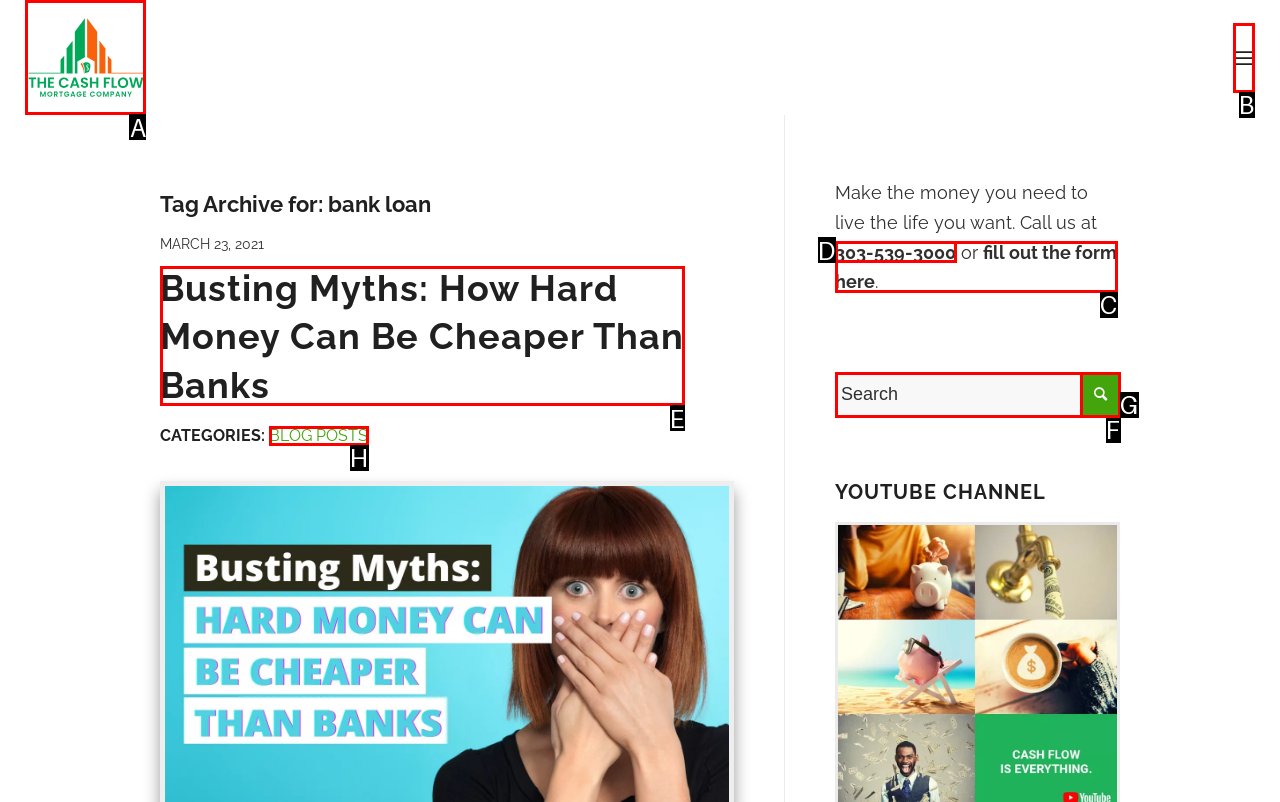Based on the task: click the company logo, which UI element should be clicked? Answer with the letter that corresponds to the correct option from the choices given.

A